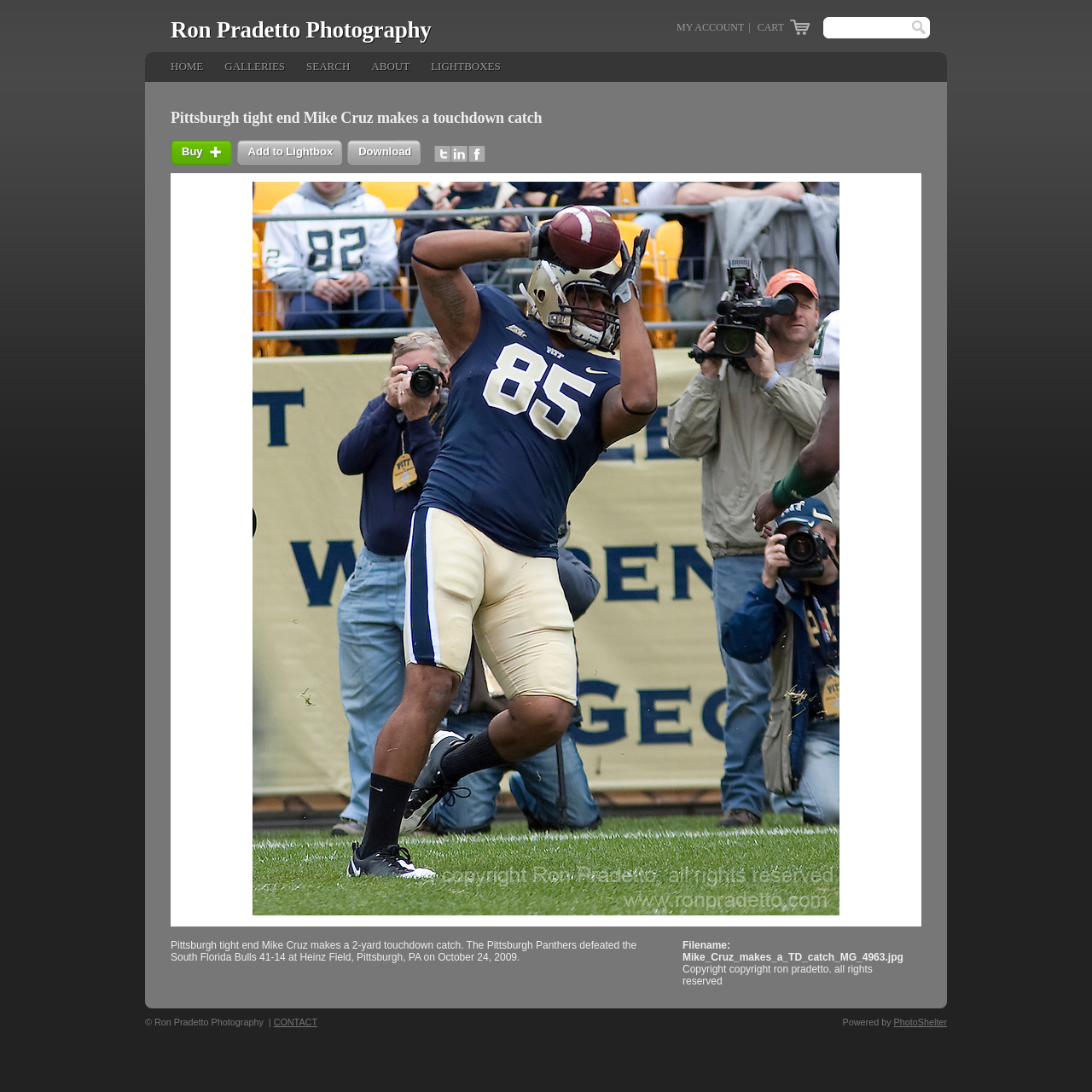What is the score of the game?
Using the image as a reference, give a one-word or short phrase answer.

41-14